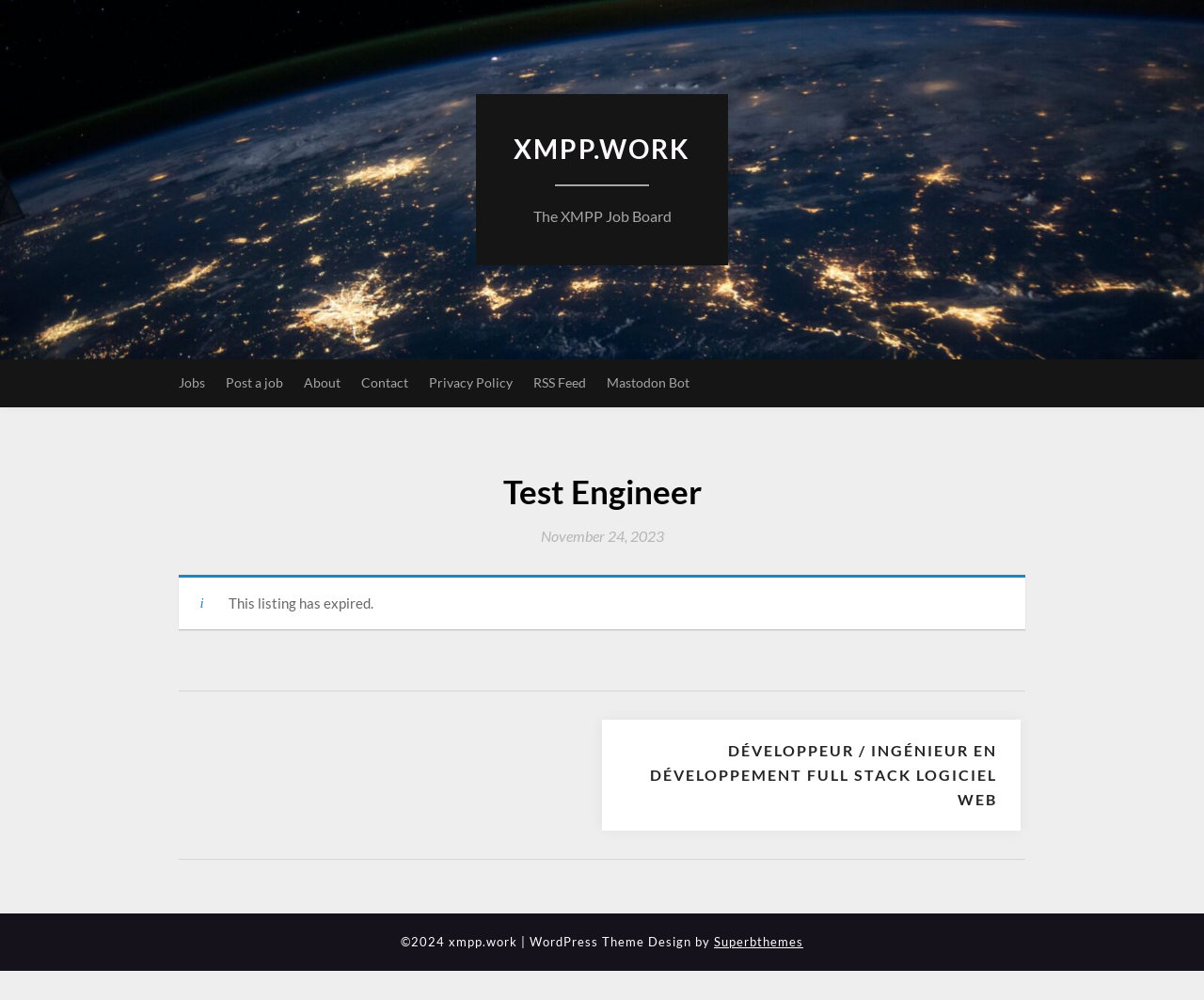Respond to the following query with just one word or a short phrase: 
What is the name of the website?

XMPP.WORK